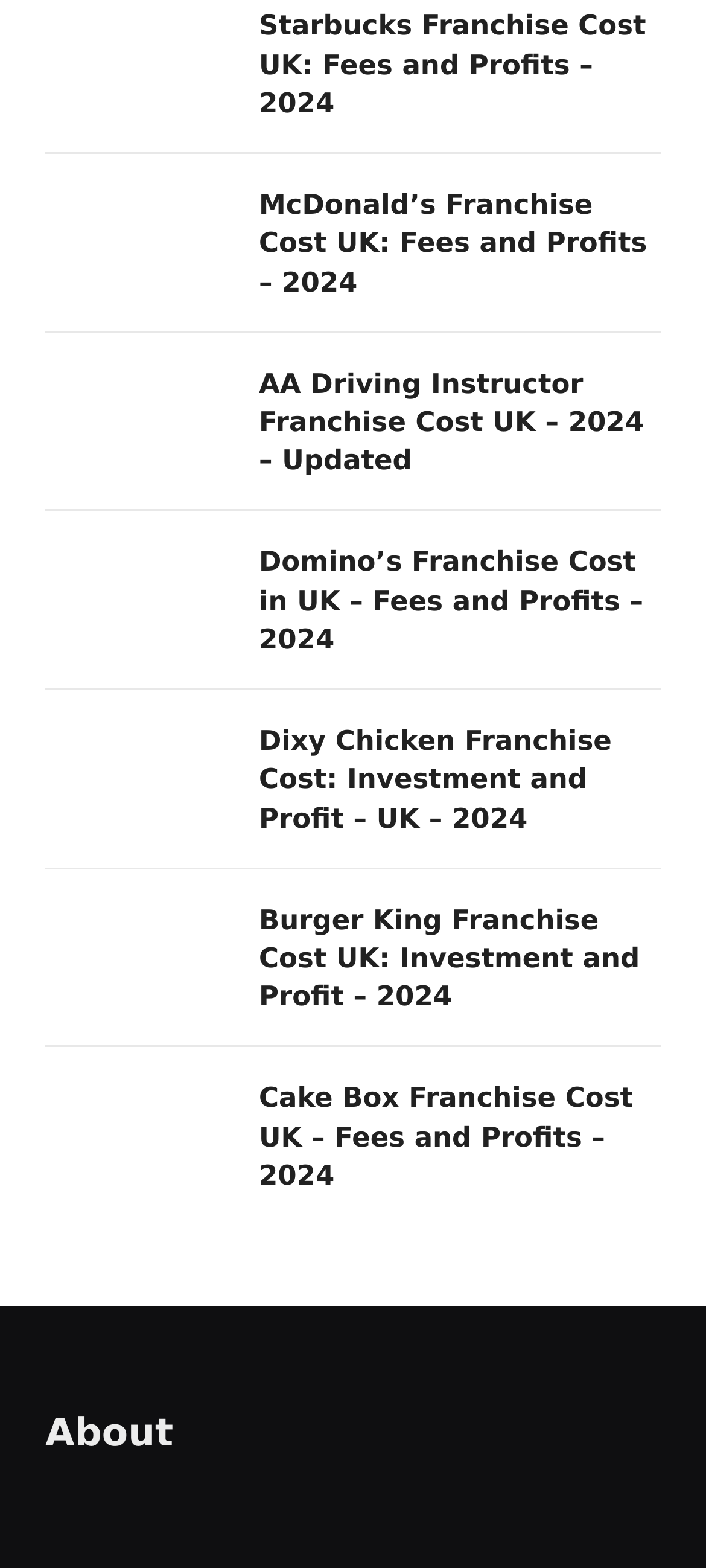Identify the bounding box coordinates of the region I need to click to complete this instruction: "Click Dixy Chicken Franchise UK".

[0.064, 0.056, 0.321, 0.133]